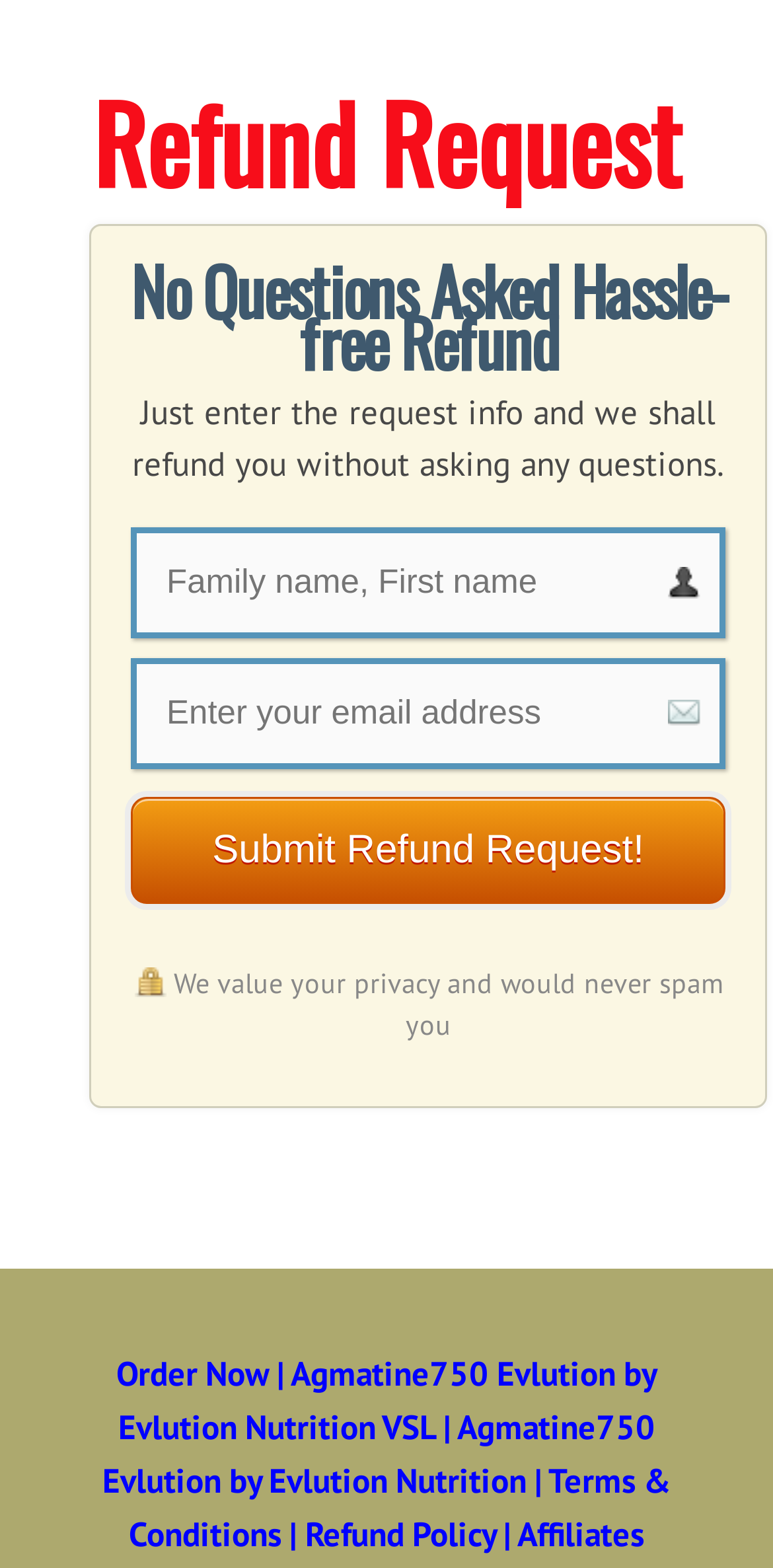Show the bounding box coordinates for the HTML element described as: "Agmatine750 Evlution by Evlution Nutrition".

[0.132, 0.896, 0.847, 0.958]